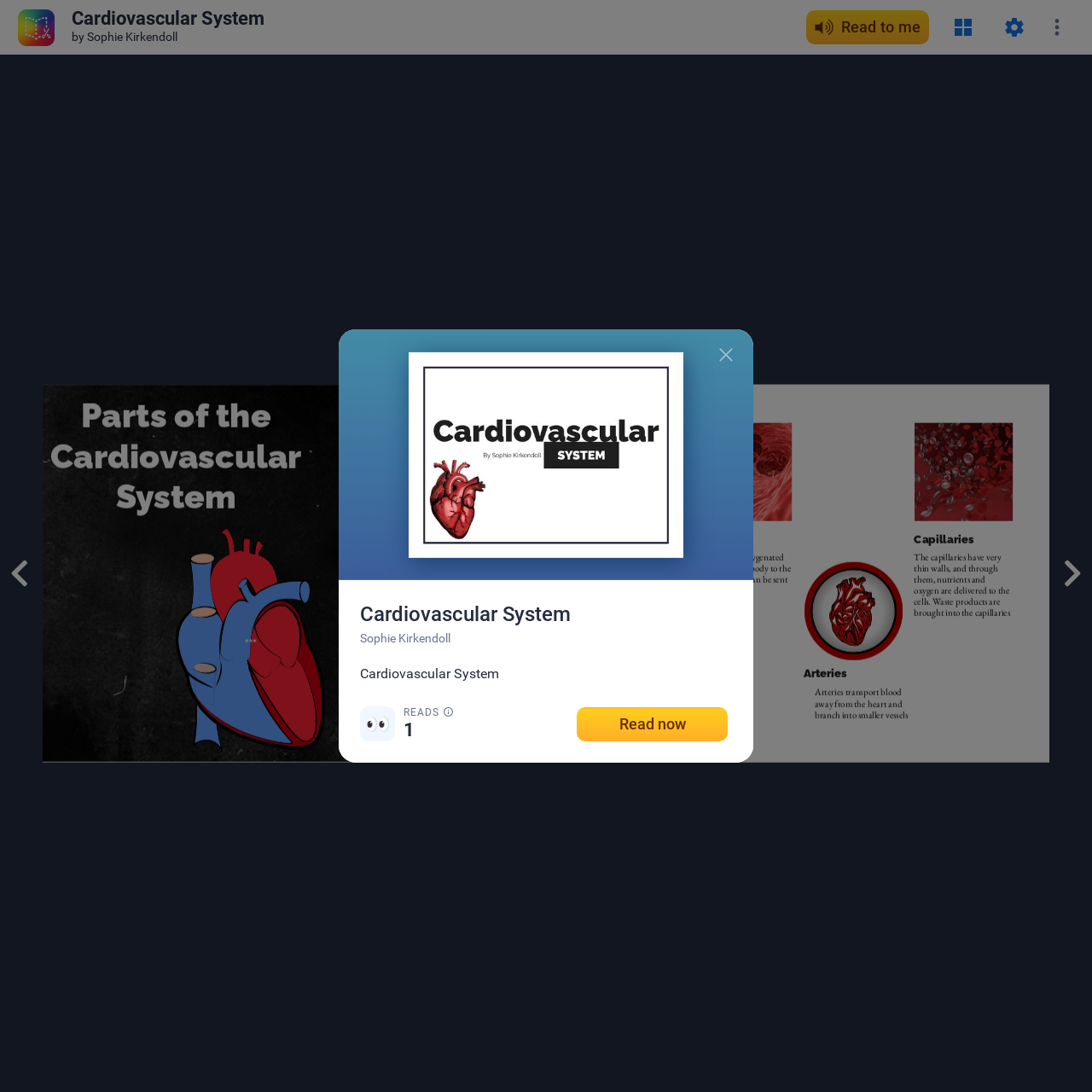What is the author of the book?
Based on the image, provide a one-word or brief-phrase response.

Sophie Kirkendoll